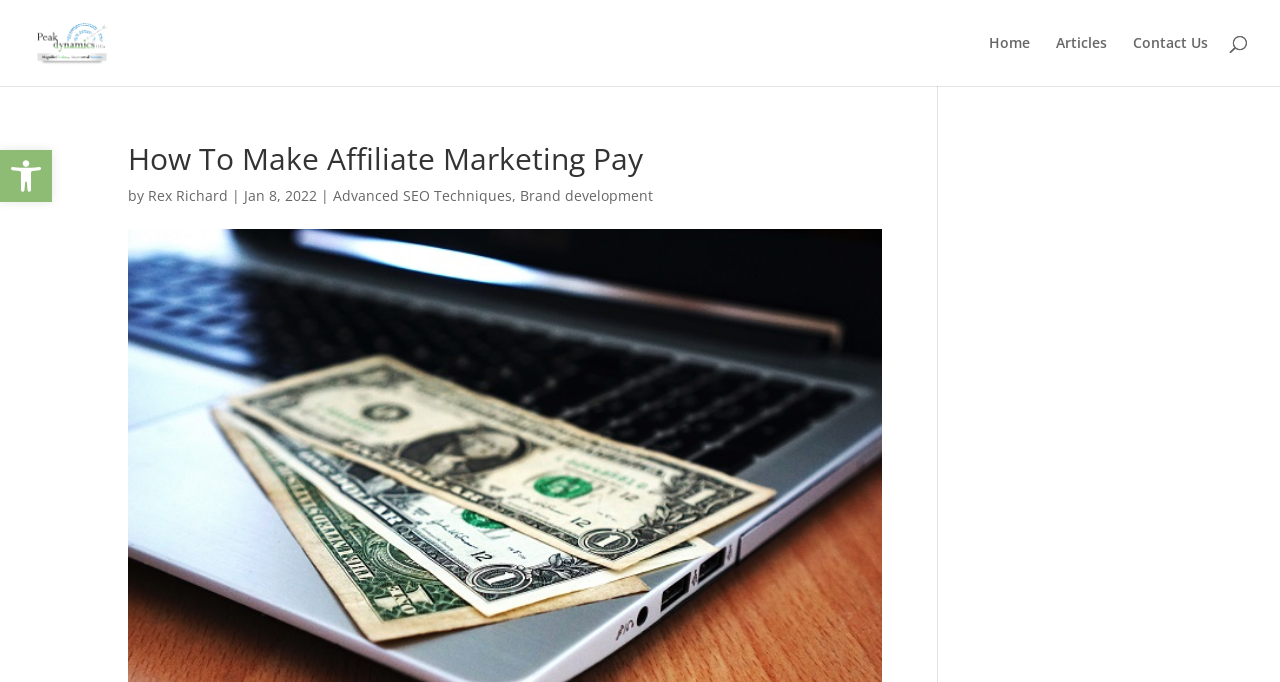How many links are there in the top navigation menu?
From the image, respond using a single word or phrase.

3